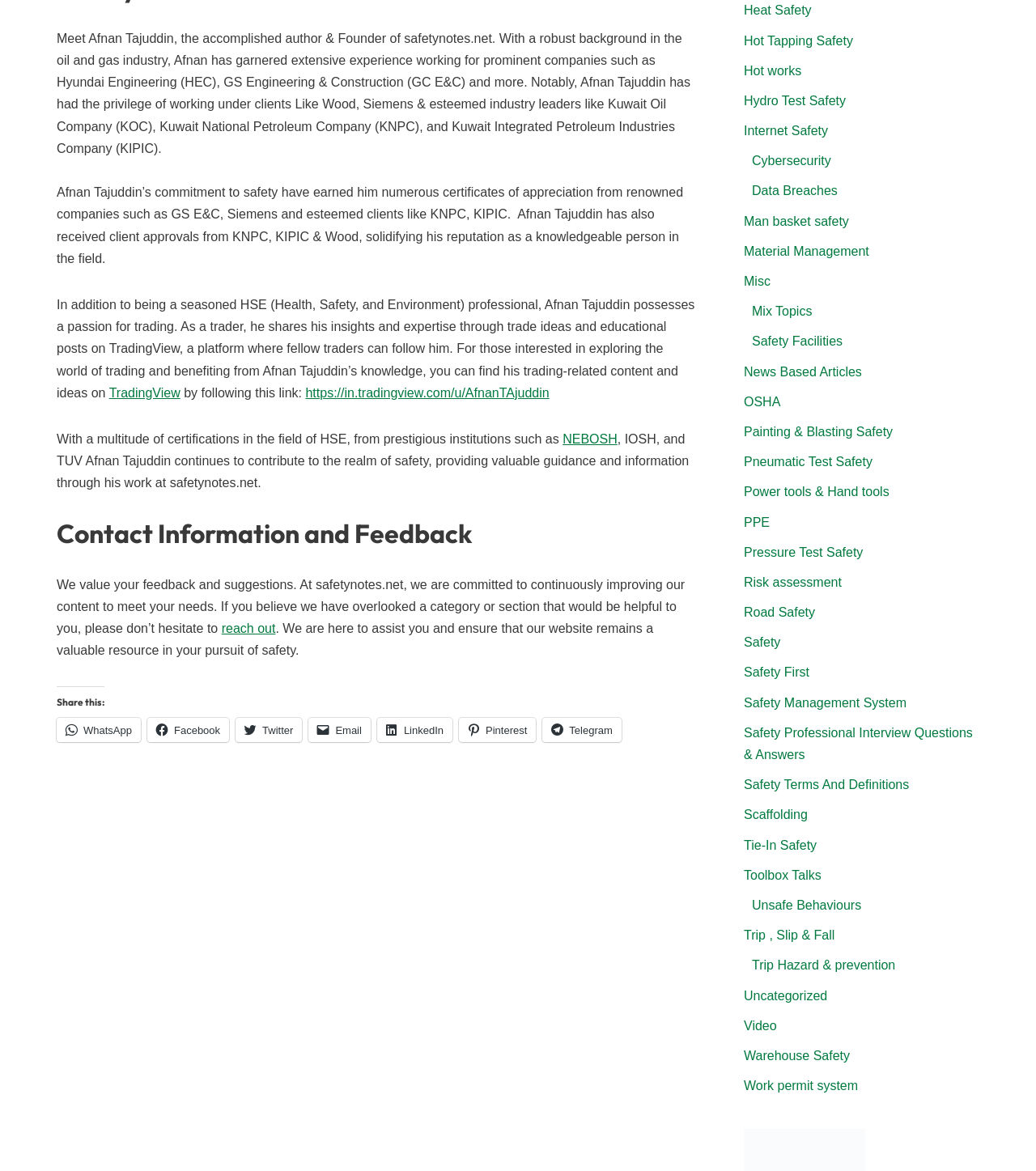Can you give a detailed response to the following question using the information from the image? How can you provide feedback or suggestions to safetynotes.net?

The text states that if you believe safetynotes.net has overlooked a category or section that would be helpful to you, please don't hesitate to reach out, indicating that you can provide feedback or suggestions by contacting them.